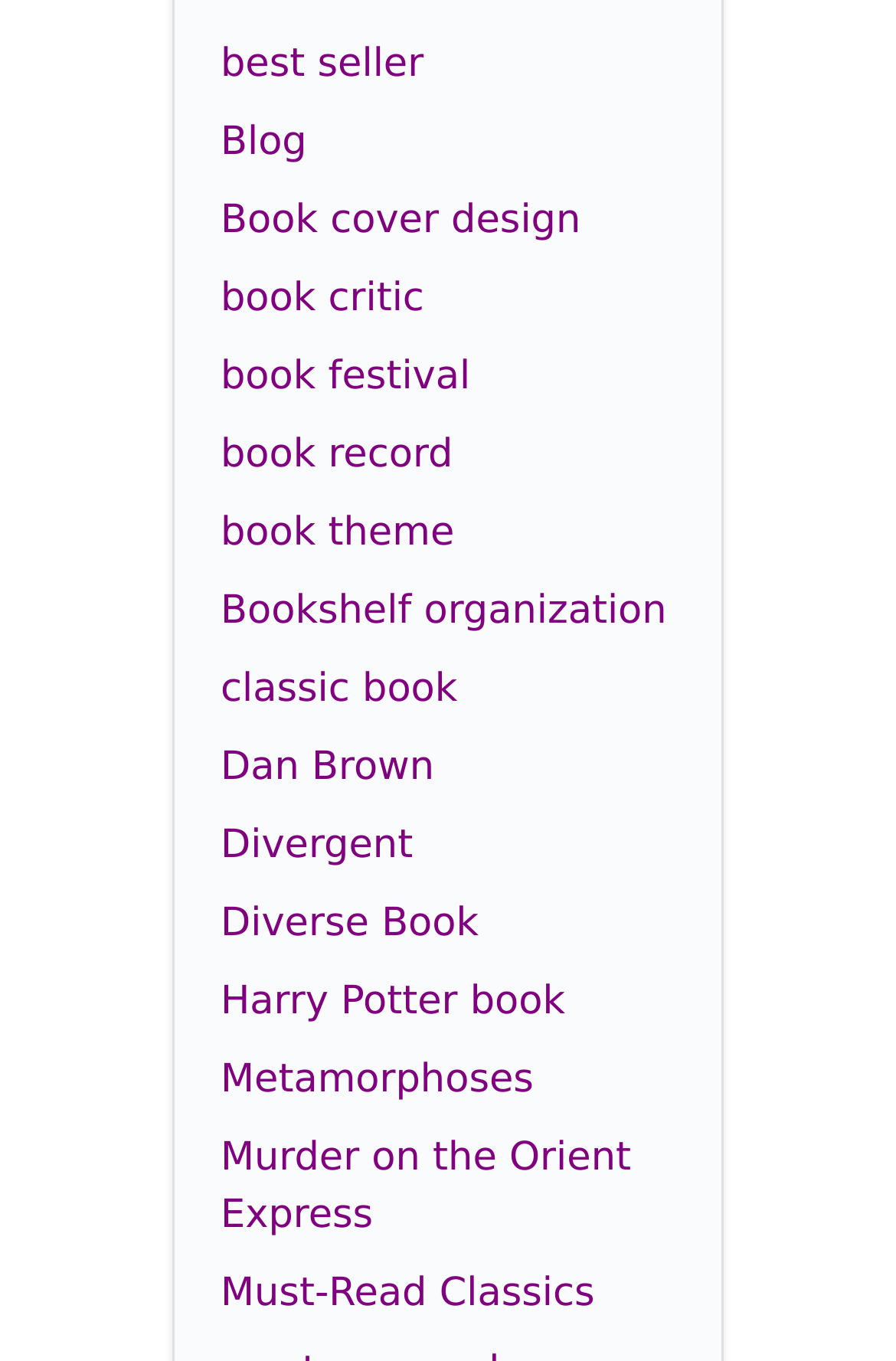Locate the bounding box coordinates of the clickable area needed to fulfill the instruction: "Explore the 'Harry Potter book' section".

[0.246, 0.719, 0.631, 0.753]